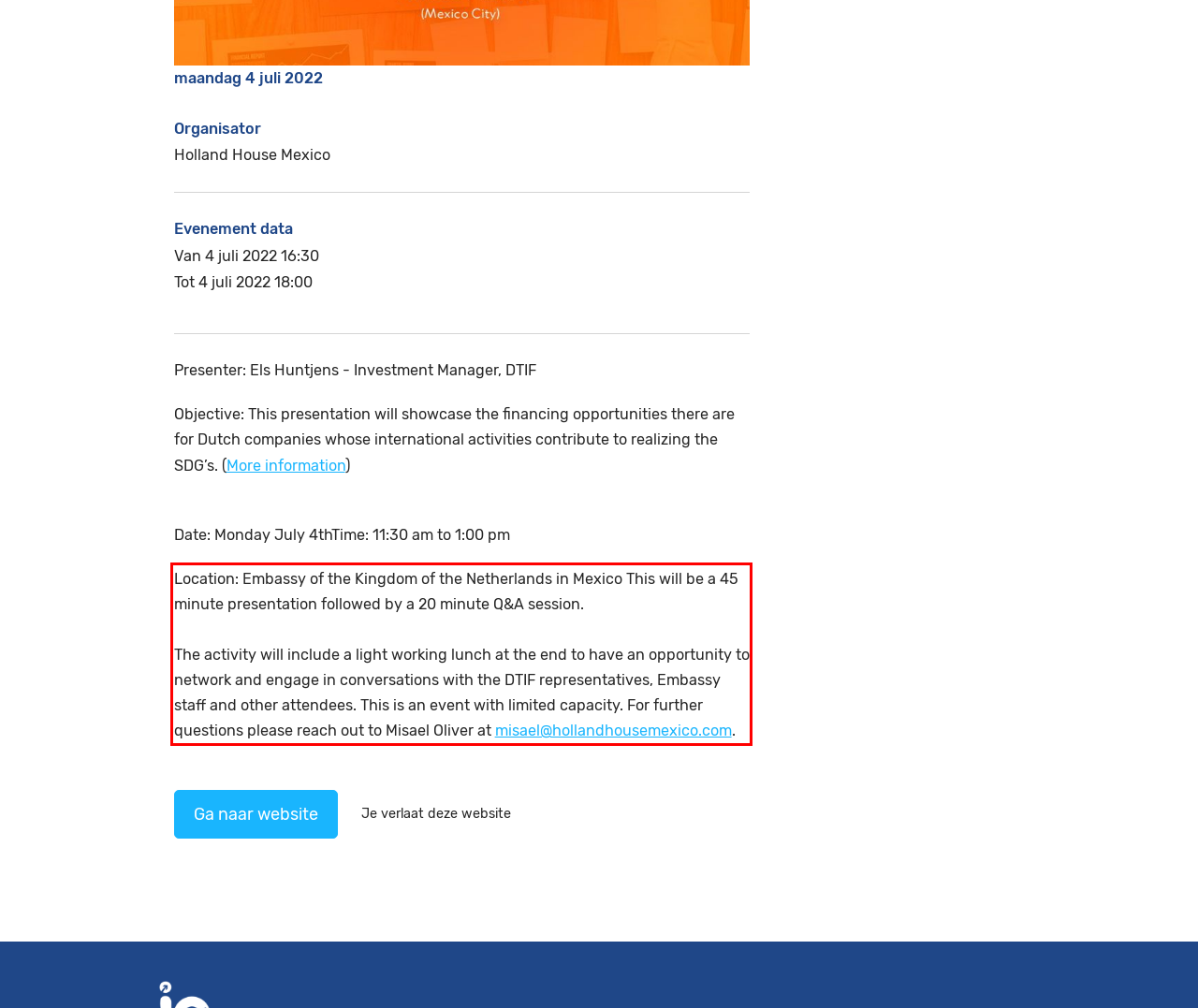Please perform OCR on the text content within the red bounding box that is highlighted in the provided webpage screenshot.

Location: Embassy of the Kingdom of the Netherlands in Mexico This will be a 45 minute presentation followed by a 20 minute Q&A session. The activity will include a light working lunch at the end to have an opportunity to network and engage in conversations with the DTIF representatives, Embassy staff and other attendees. This is an event with limited capacity. For further questions please reach out to Misael Oliver at misael@hollandhousemexico.com.